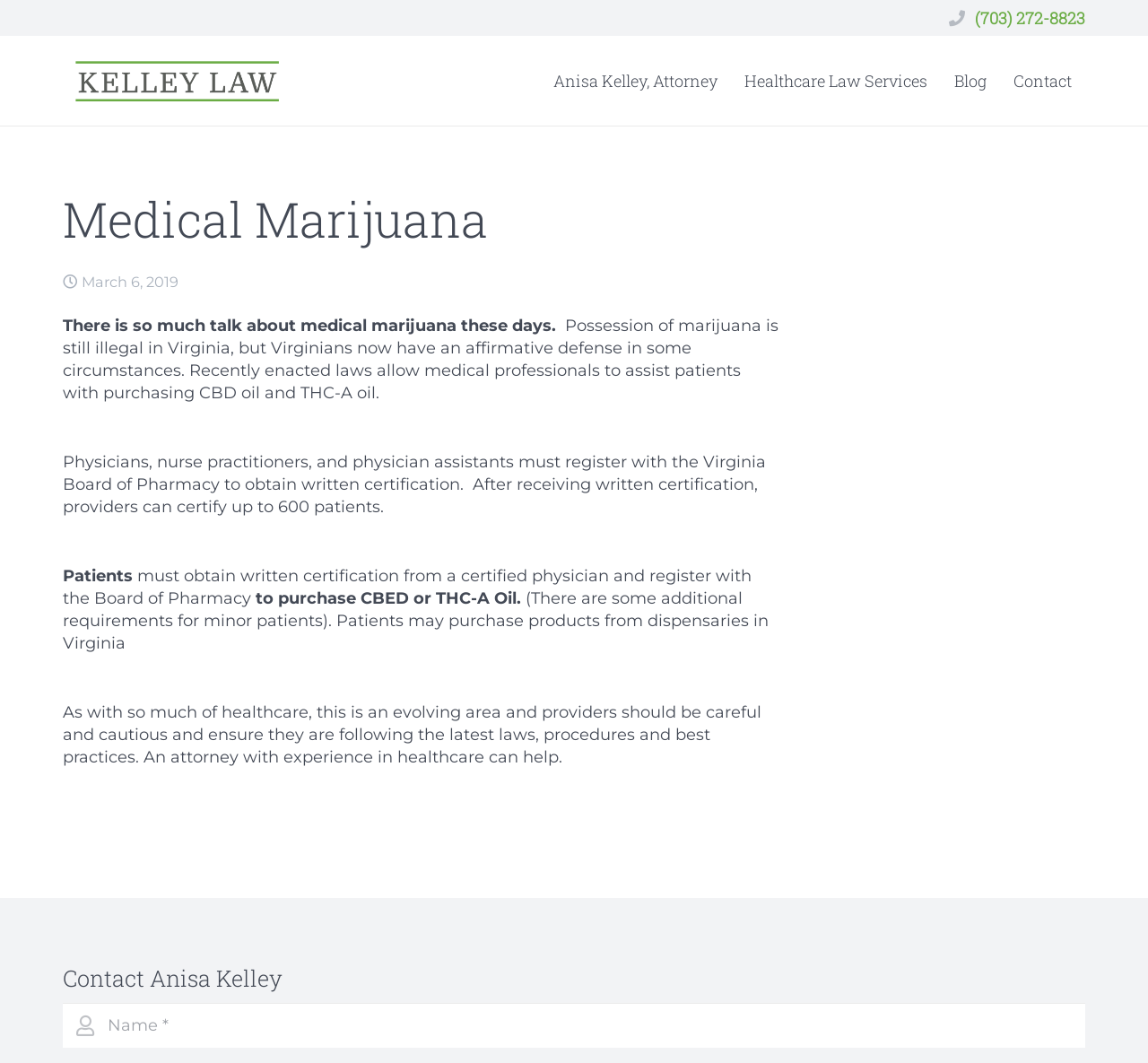What is the phone number to contact Anisa Kelley?
Deliver a detailed and extensive answer to the question.

The phone number can be found in the top-right corner of the webpage, which is a link element with the text '(703) 272-8823'.